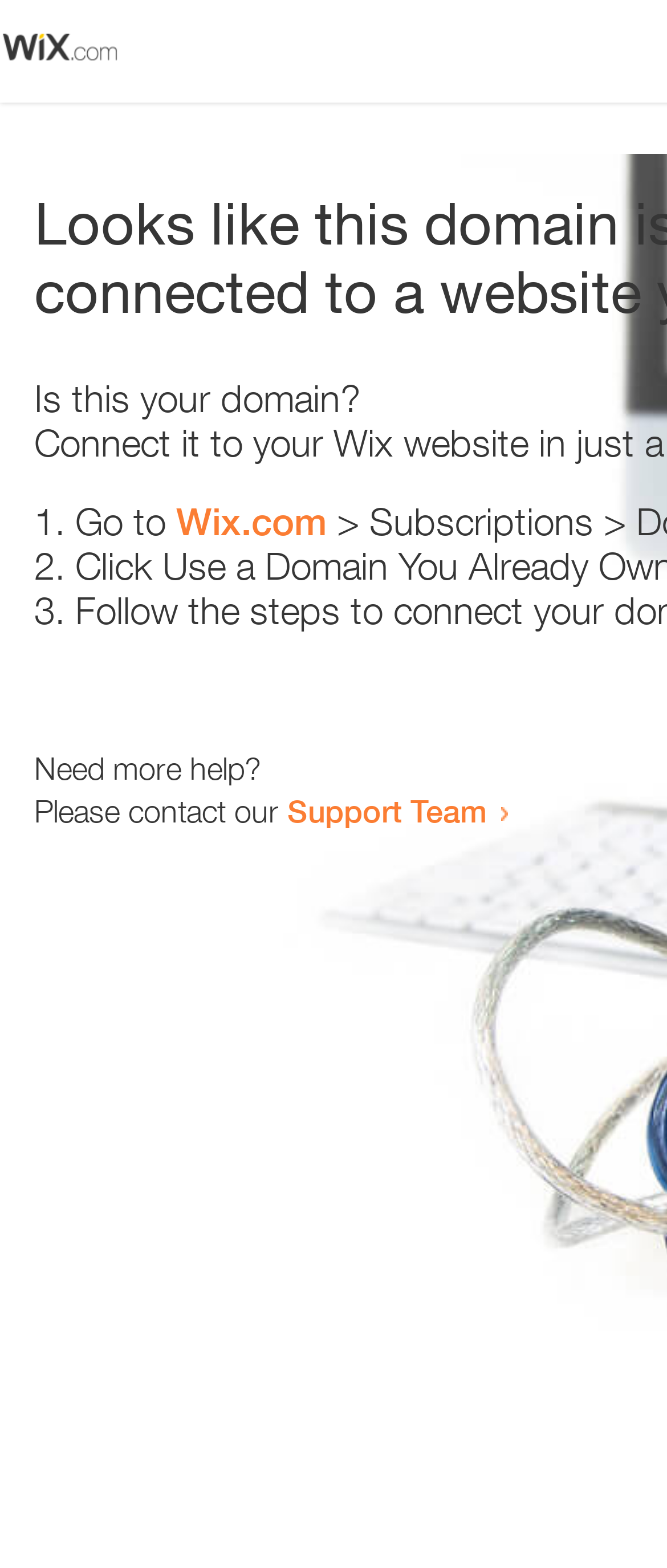What is the purpose of the webpage?
Use the information from the screenshot to give a comprehensive response to the question.

The question can be answered by looking at the overall structure of the webpage, which seems to be asking the user to verify their domain and providing links to Wix.com and the Support Team, indicating that the webpage is related to error or domain verification.